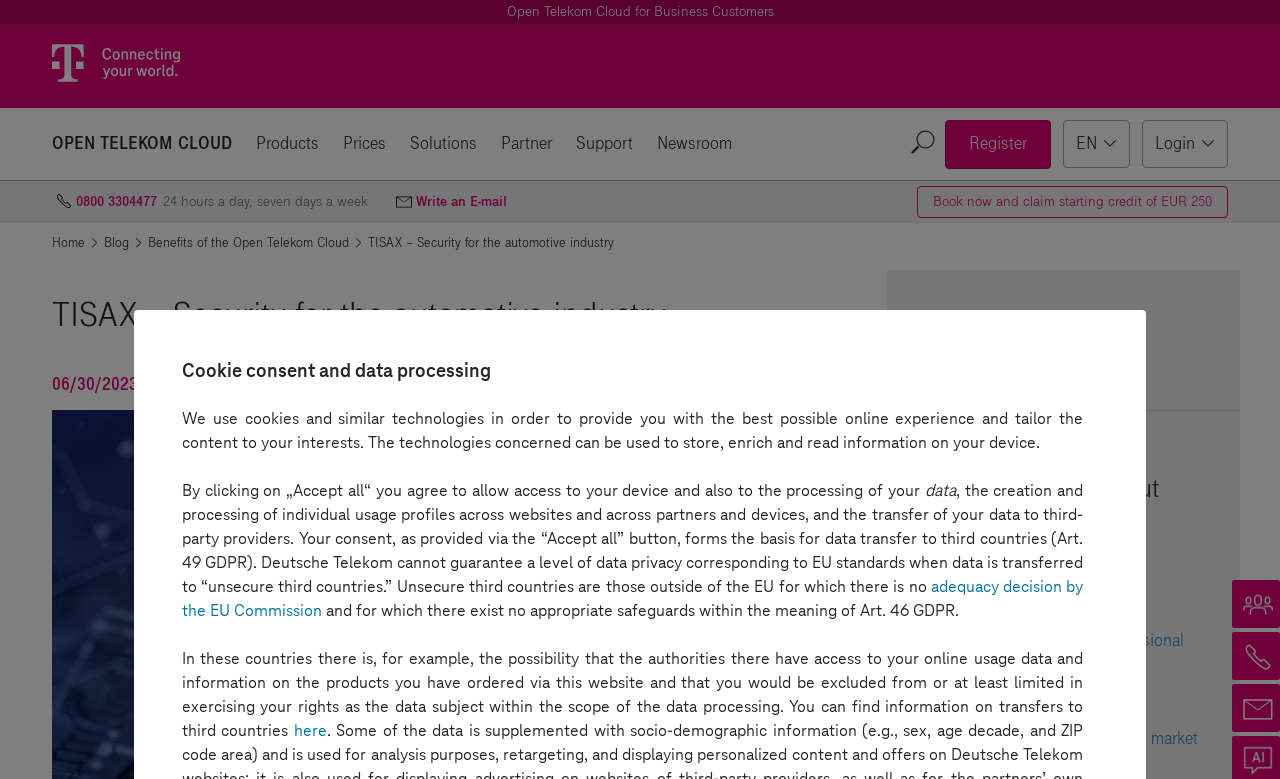What is the primary heading on this webpage?

TISAX – Security for the automotive industry